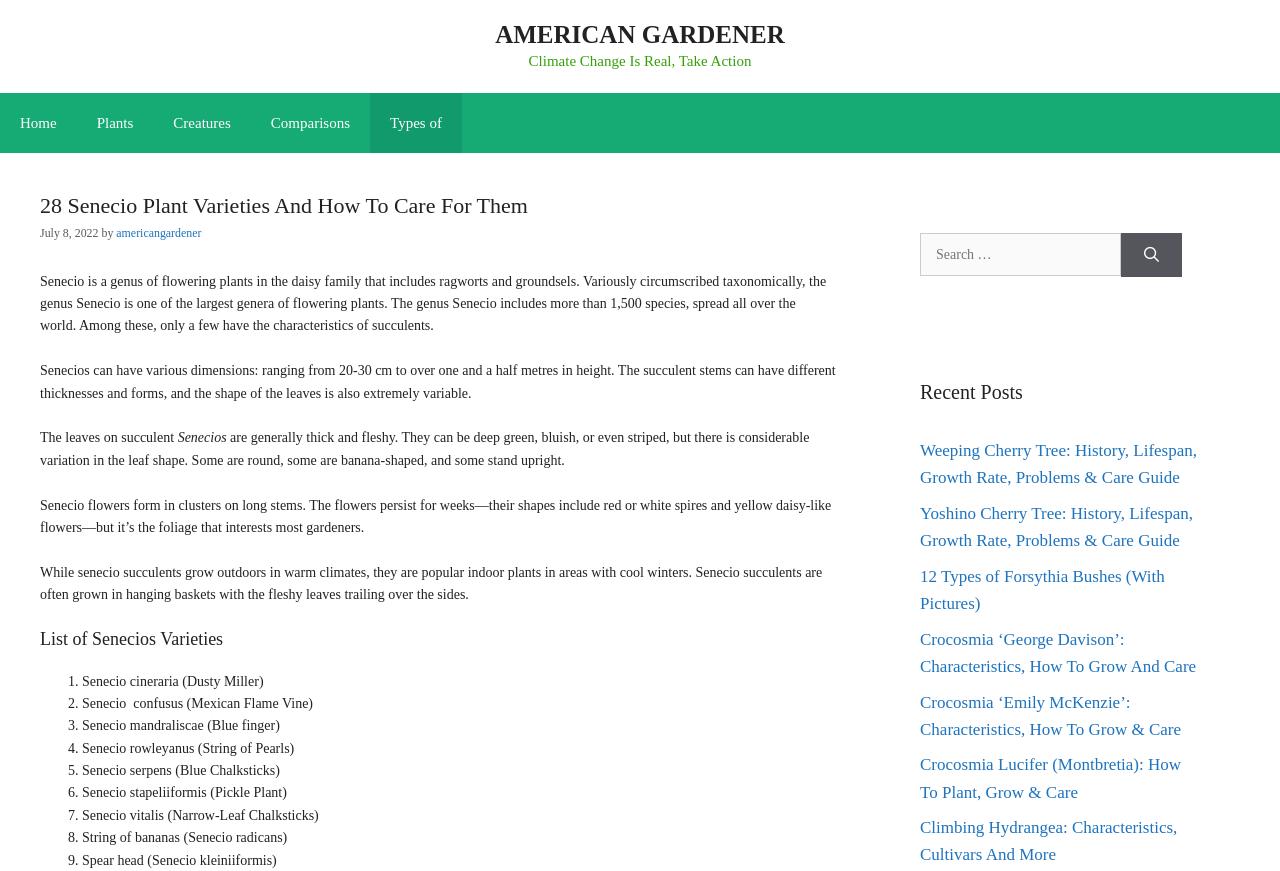Please find the bounding box coordinates of the element that must be clicked to perform the given instruction: "Search for a term". The coordinates should be four float numbers from 0 to 1, i.e., [left, top, right, bottom].

[0.719, 0.267, 0.876, 0.316]